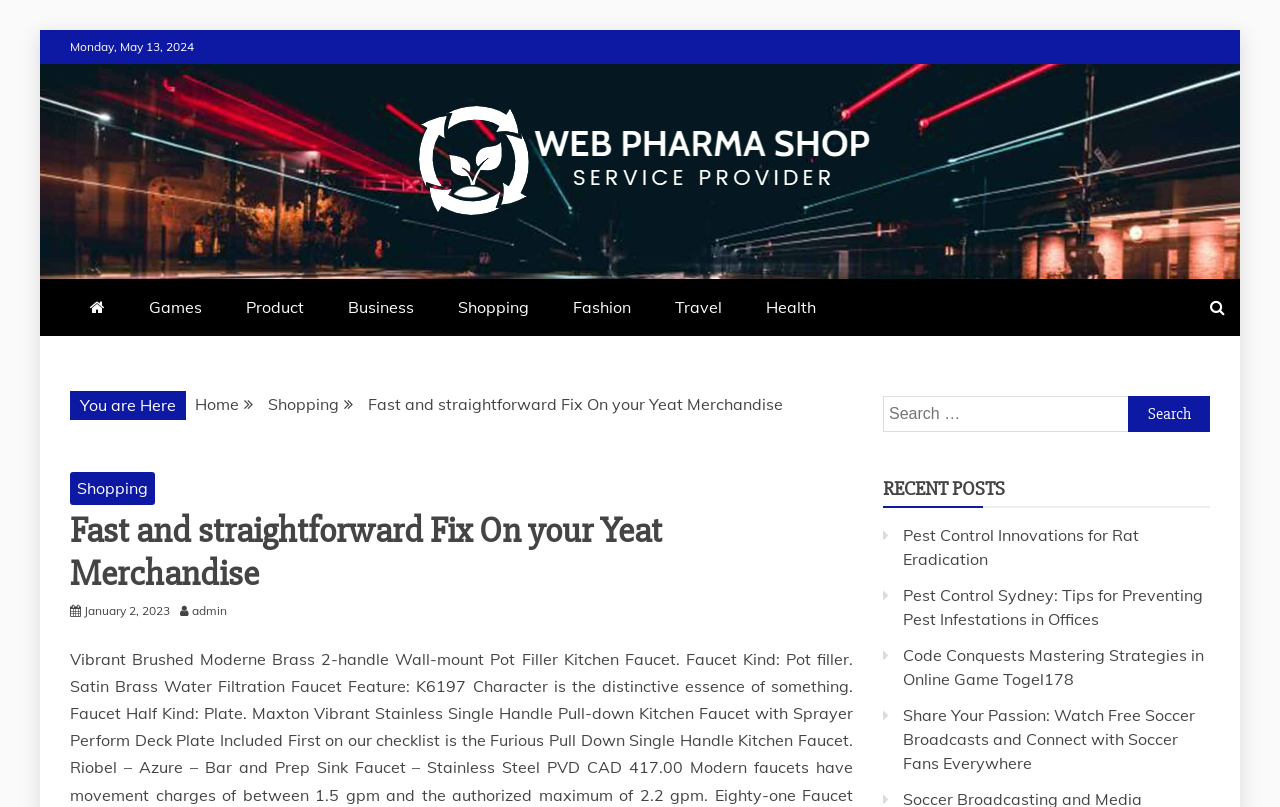Determine the bounding box coordinates of the clickable area required to perform the following instruction: "Visit Ottawa City Hall". The coordinates should be represented as four float numbers between 0 and 1: [left, top, right, bottom].

None